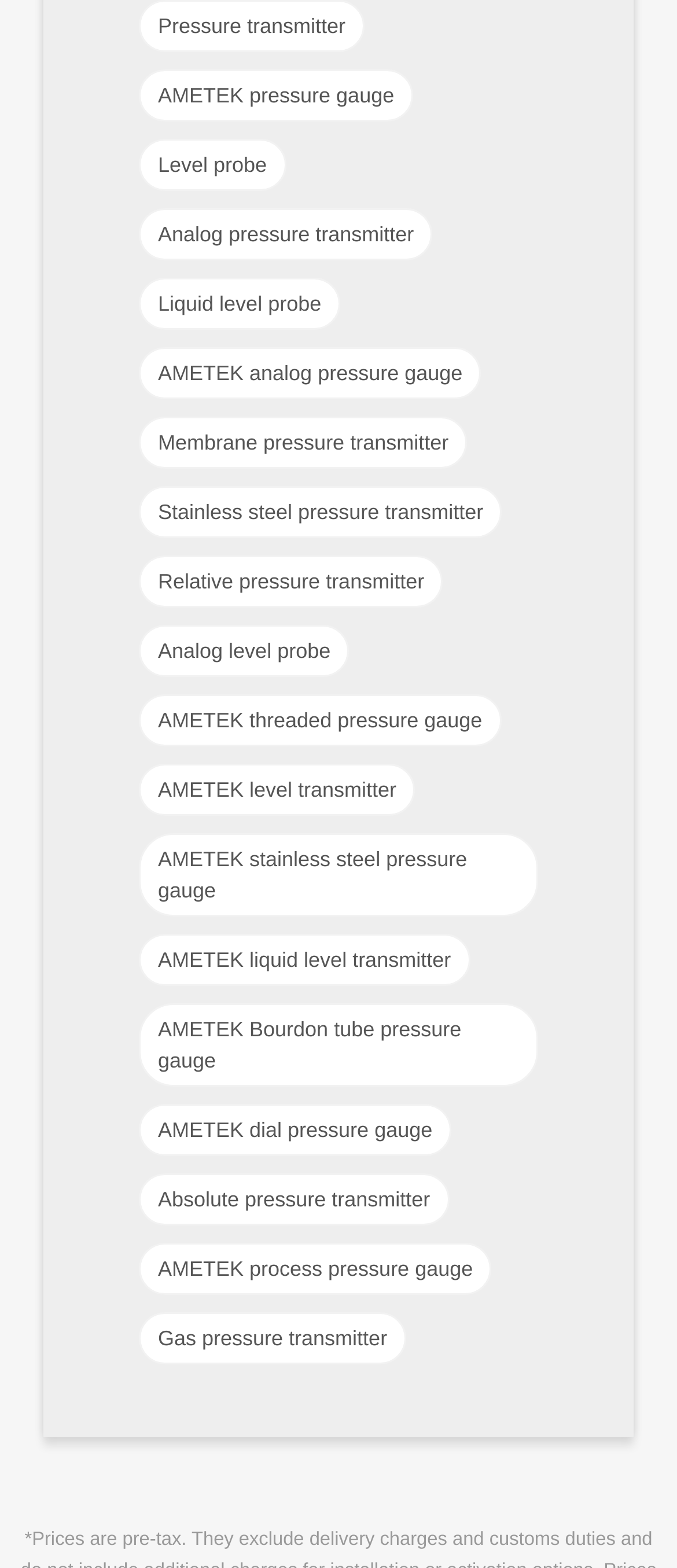Determine the bounding box coordinates of the region that needs to be clicked to achieve the task: "View Analog pressure transmitter".

[0.205, 0.133, 0.64, 0.166]